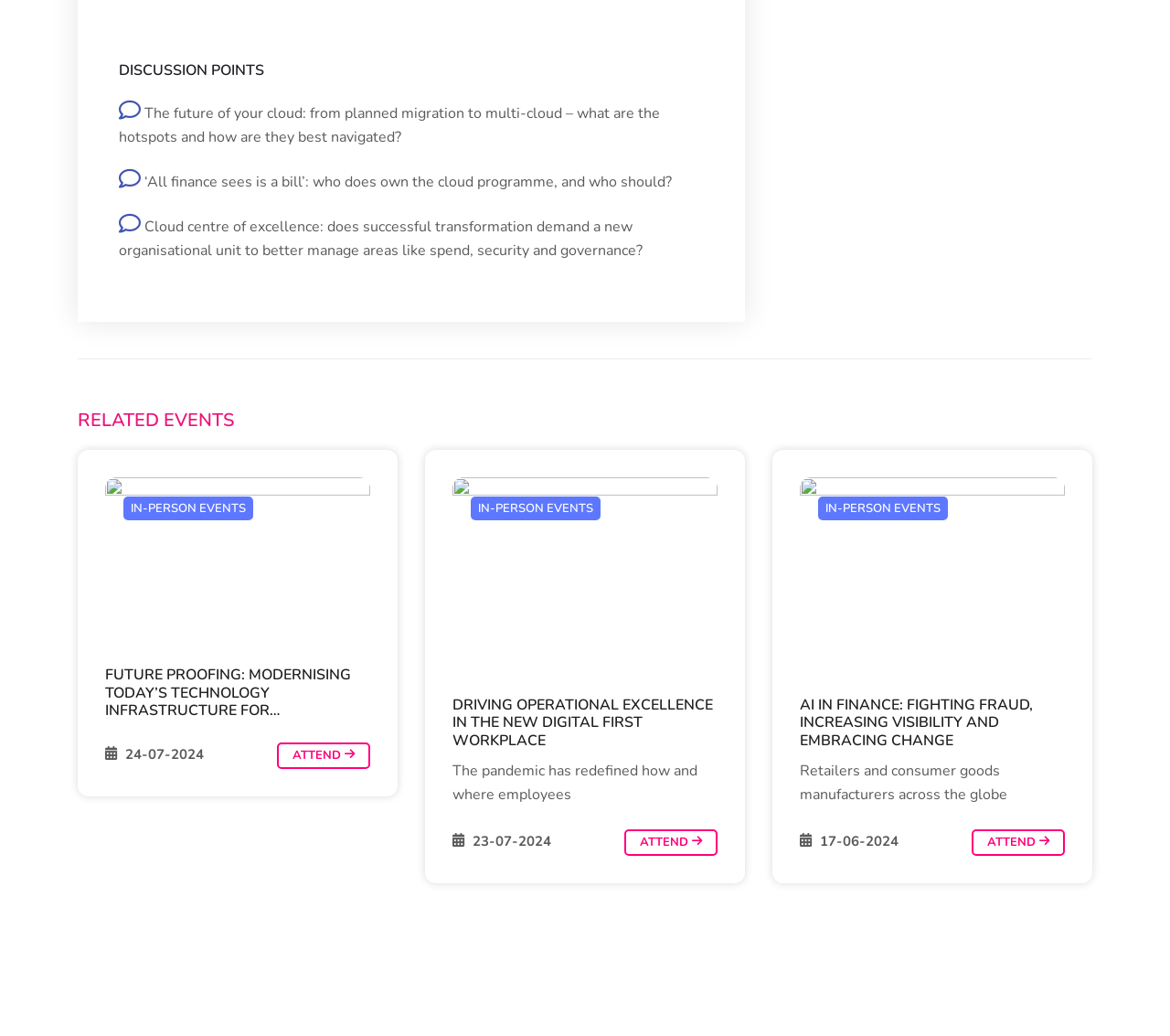What are the social media platforms linked on the webpage?
Make sure to answer the question with a detailed and comprehensive explanation.

The webpage has links to social media platforms, specifically Linkedin and email, which are likely used for communication or connection with the organization.